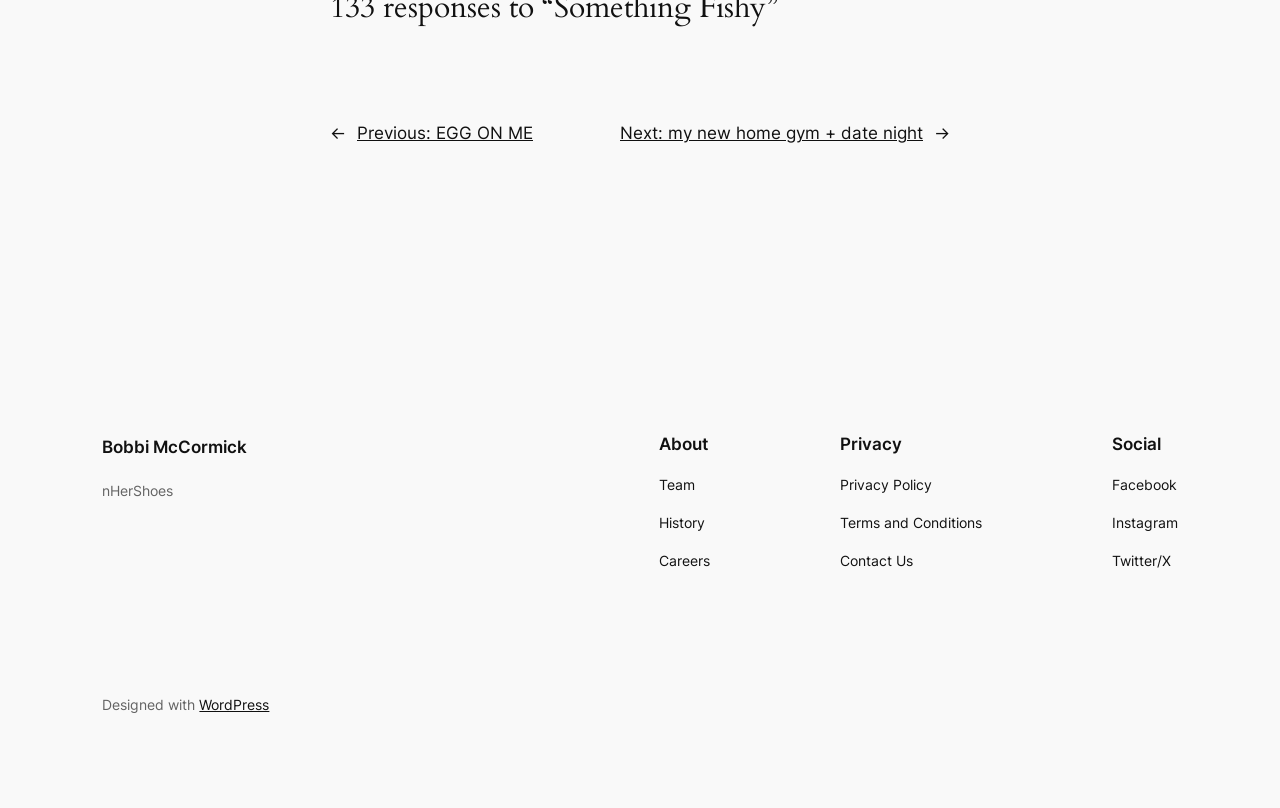Locate the bounding box coordinates of the element I should click to achieve the following instruction: "follow on Facebook".

[0.868, 0.586, 0.919, 0.614]